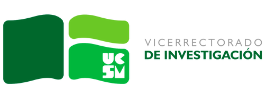What is the prominent text in the logo?
Based on the image, respond with a single word or phrase.

VICERRECTORADO DE INVESTIGACIÓN